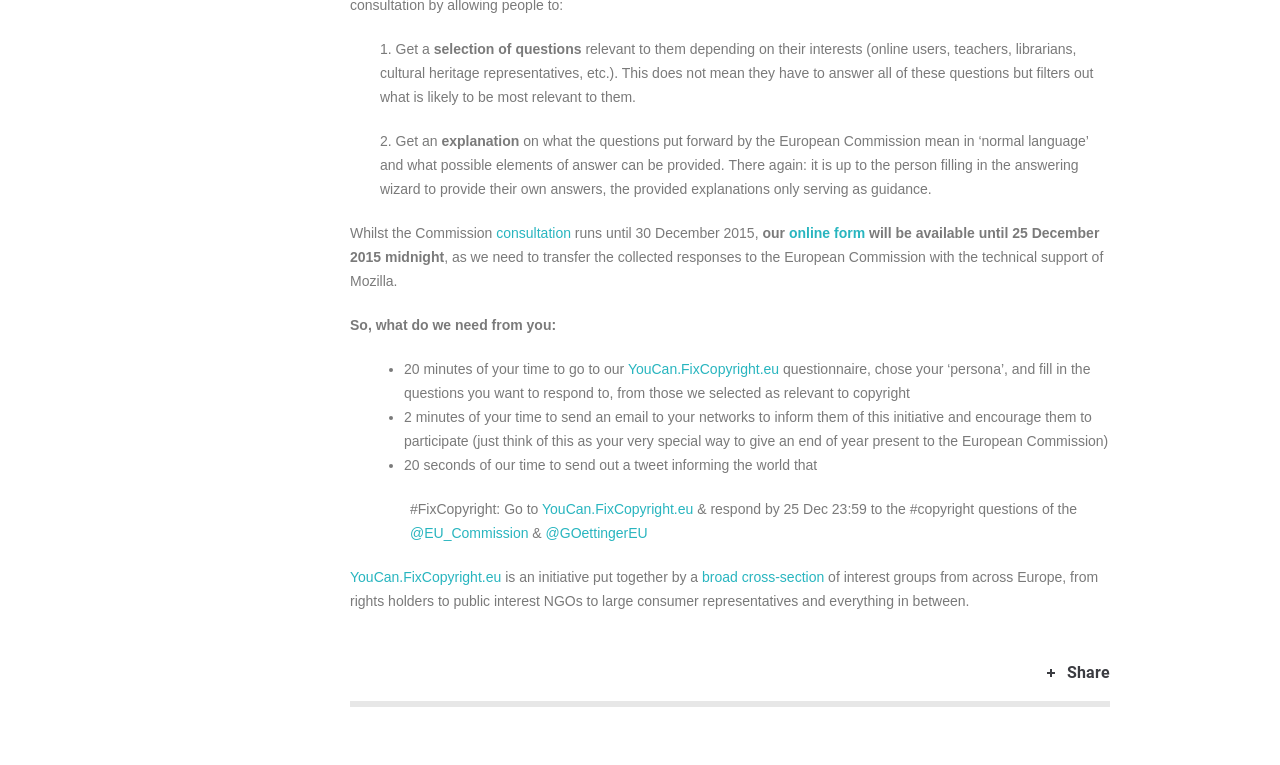Specify the bounding box coordinates of the element's region that should be clicked to achieve the following instruction: "Go to YouCan.FixCopyright.eu". The bounding box coordinates consist of four float numbers between 0 and 1, in the format [left, top, right, bottom].

[0.491, 0.472, 0.609, 0.493]